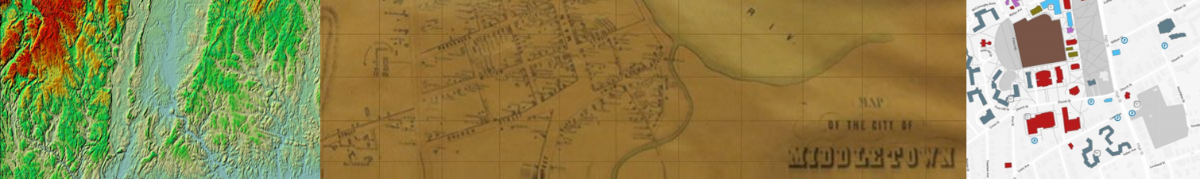Use a single word or phrase to answer the question: What is the primary focus of the modern city map?

Accessibility and functionality